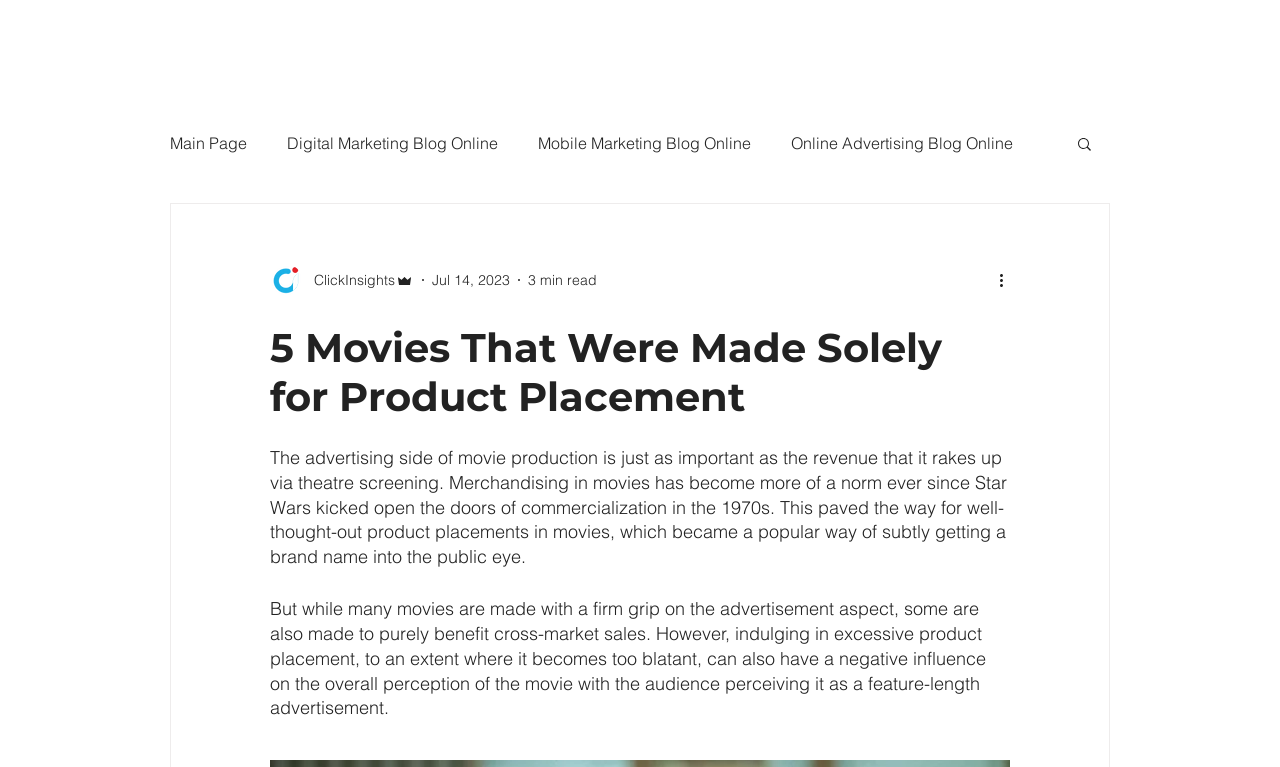Specify the bounding box coordinates of the area to click in order to execute this command: 'Read the 'Digital Marketing Blog Online' article'. The coordinates should consist of four float numbers ranging from 0 to 1, and should be formatted as [left, top, right, bottom].

[0.224, 0.173, 0.389, 0.199]